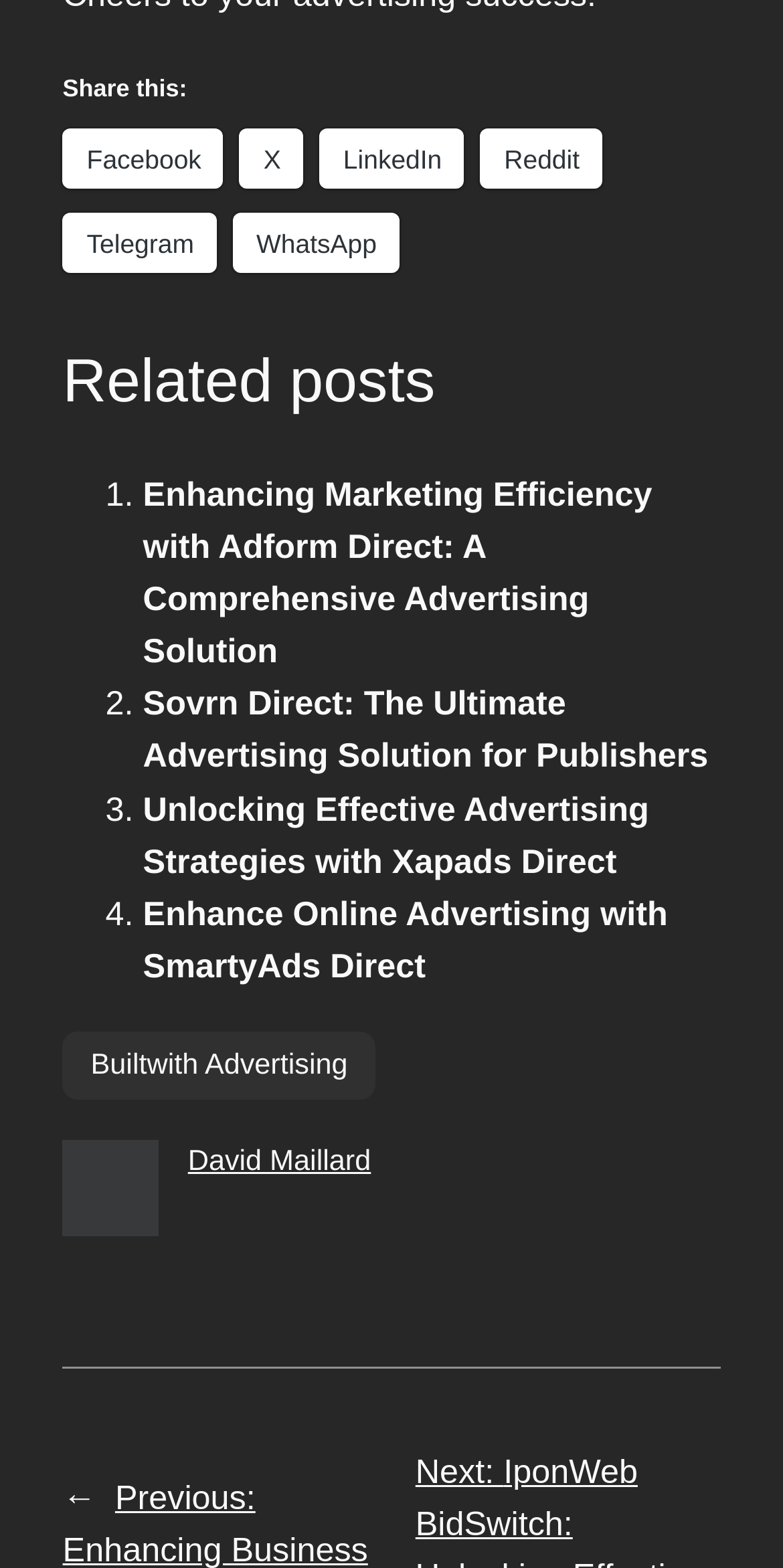Identify the bounding box coordinates of the clickable region required to complete the instruction: "Share on Facebook". The coordinates should be given as four float numbers within the range of 0 and 1, i.e., [left, top, right, bottom].

[0.08, 0.081, 0.285, 0.12]